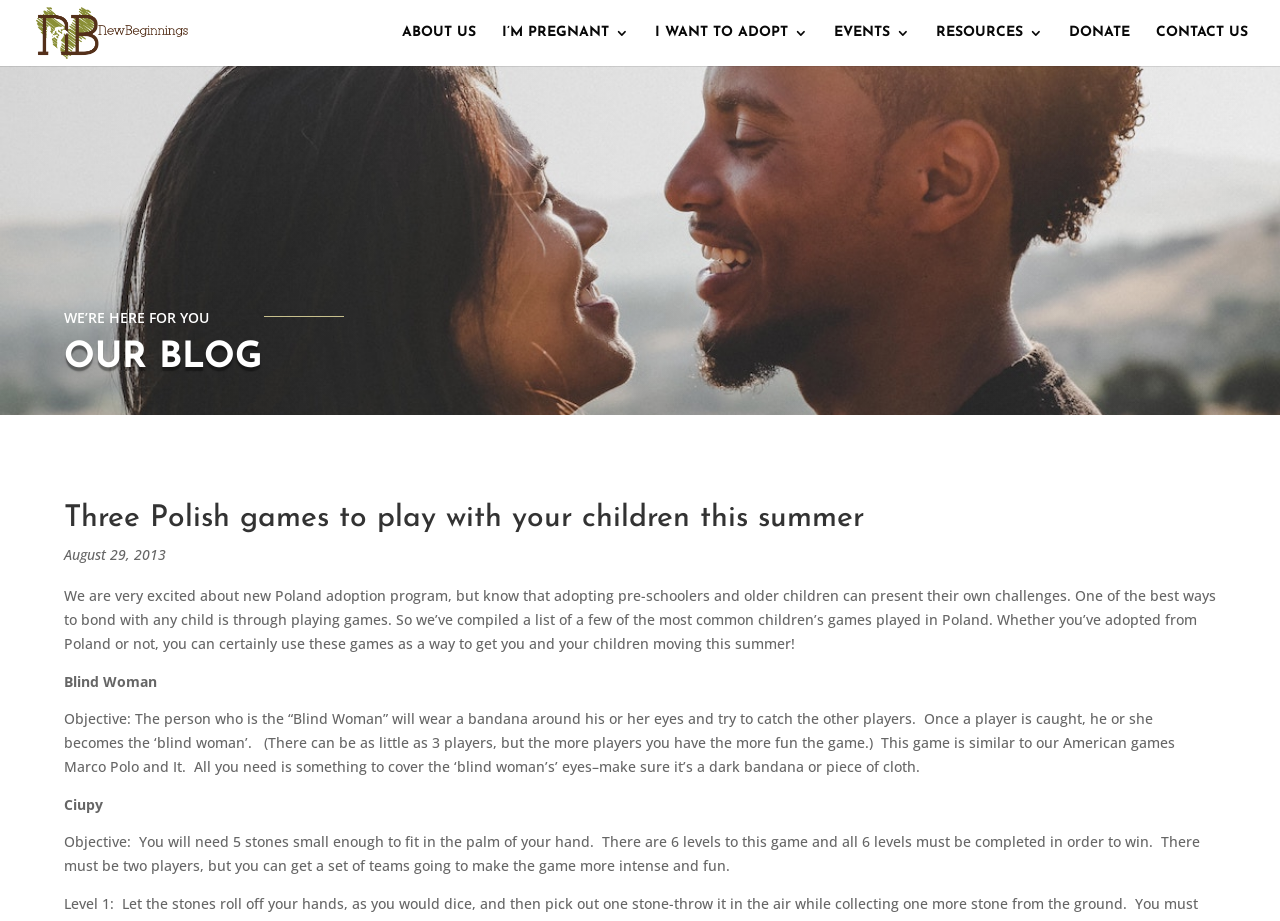How many players are required for the game 'Blind Woman'?
Answer the question with a single word or phrase, referring to the image.

At least 3